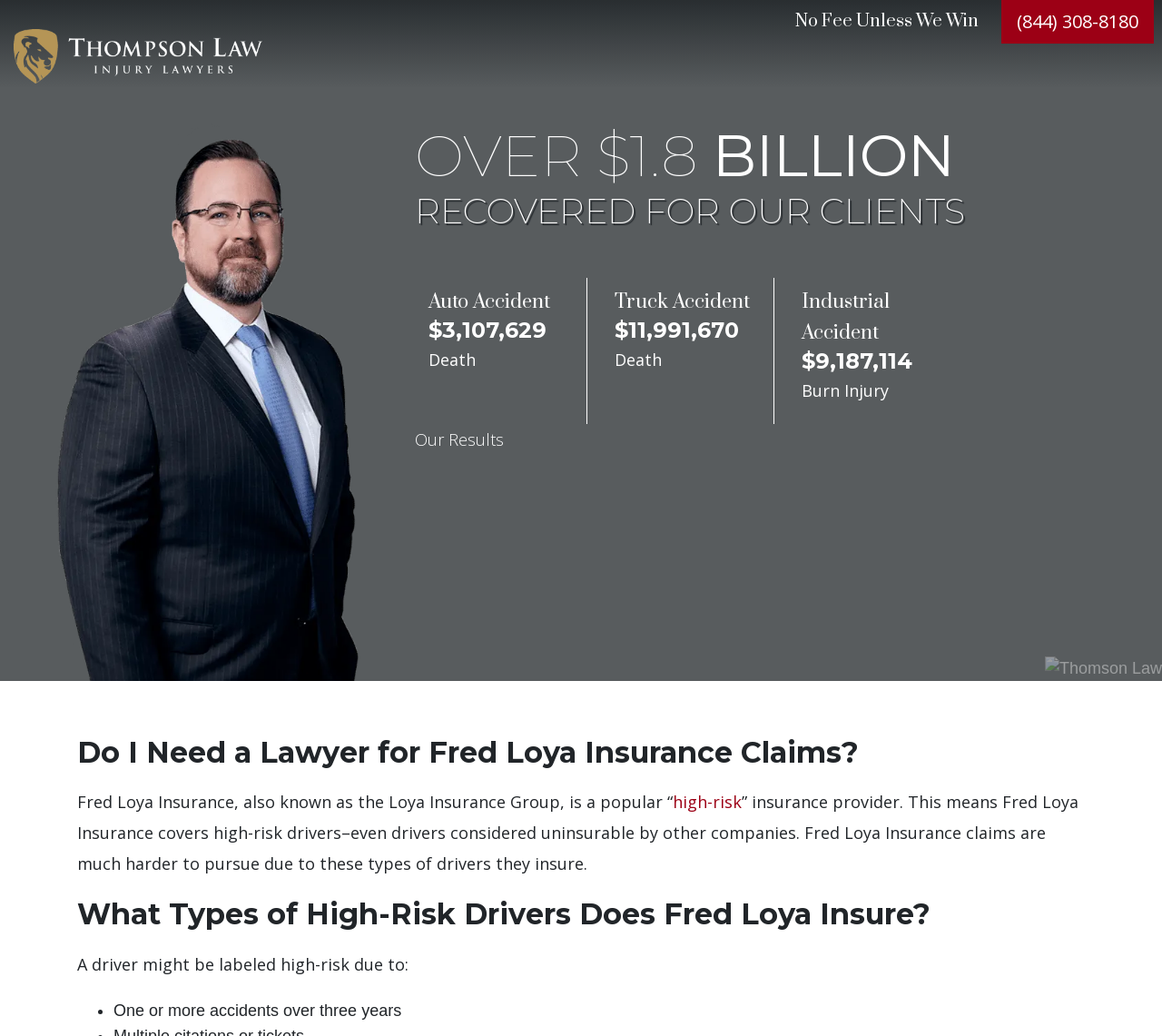Based on the image, provide a detailed and complete answer to the question: 
What types of drivers does Fred Loya Insurance cover?

Fred Loya Insurance covers high-risk drivers, which includes drivers who are considered uninsurable by other companies, as mentioned in the webpage content.